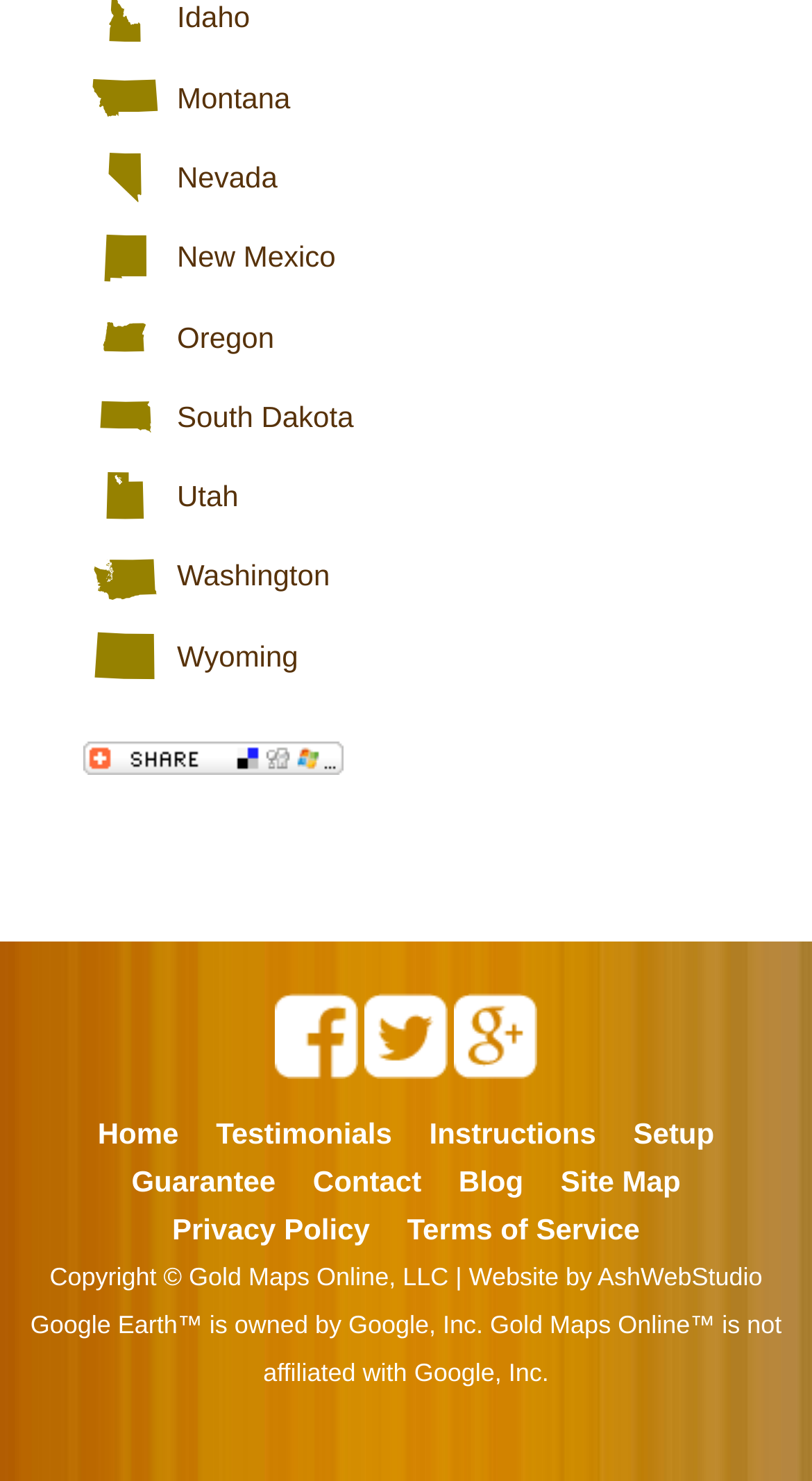Mark the bounding box of the element that matches the following description: "Home".

[0.12, 0.754, 0.22, 0.776]